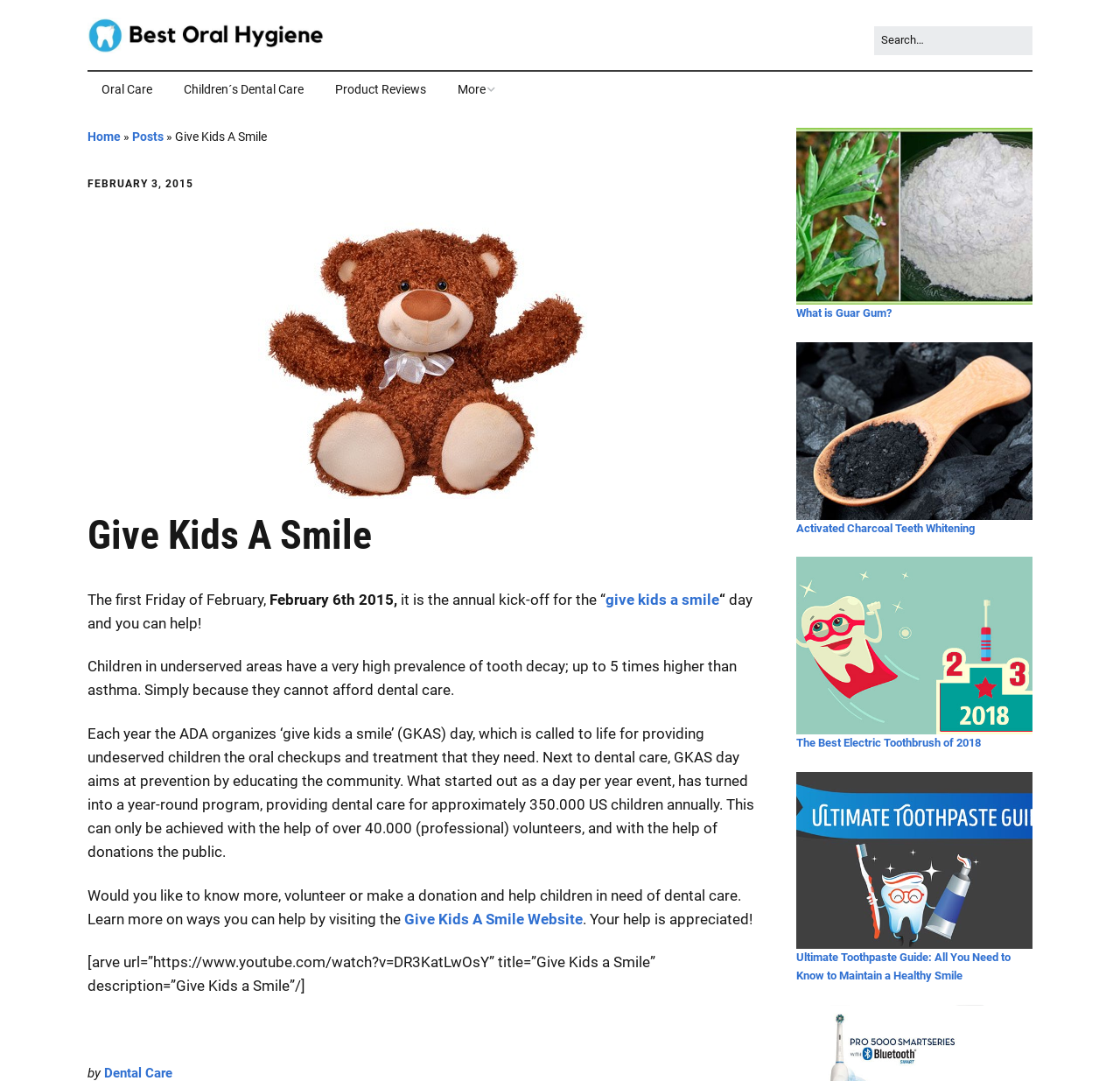What is the theme of the articles listed on the right side of the webpage?
Please answer the question as detailed as possible based on the image.

The articles listed on the right side of the webpage are related to oral care and dental health, with topics such as 'What is Guar Gum', 'Activated Charcoal Teeth Whitening', and 'The Best Electric Toothbrush of 2018'.